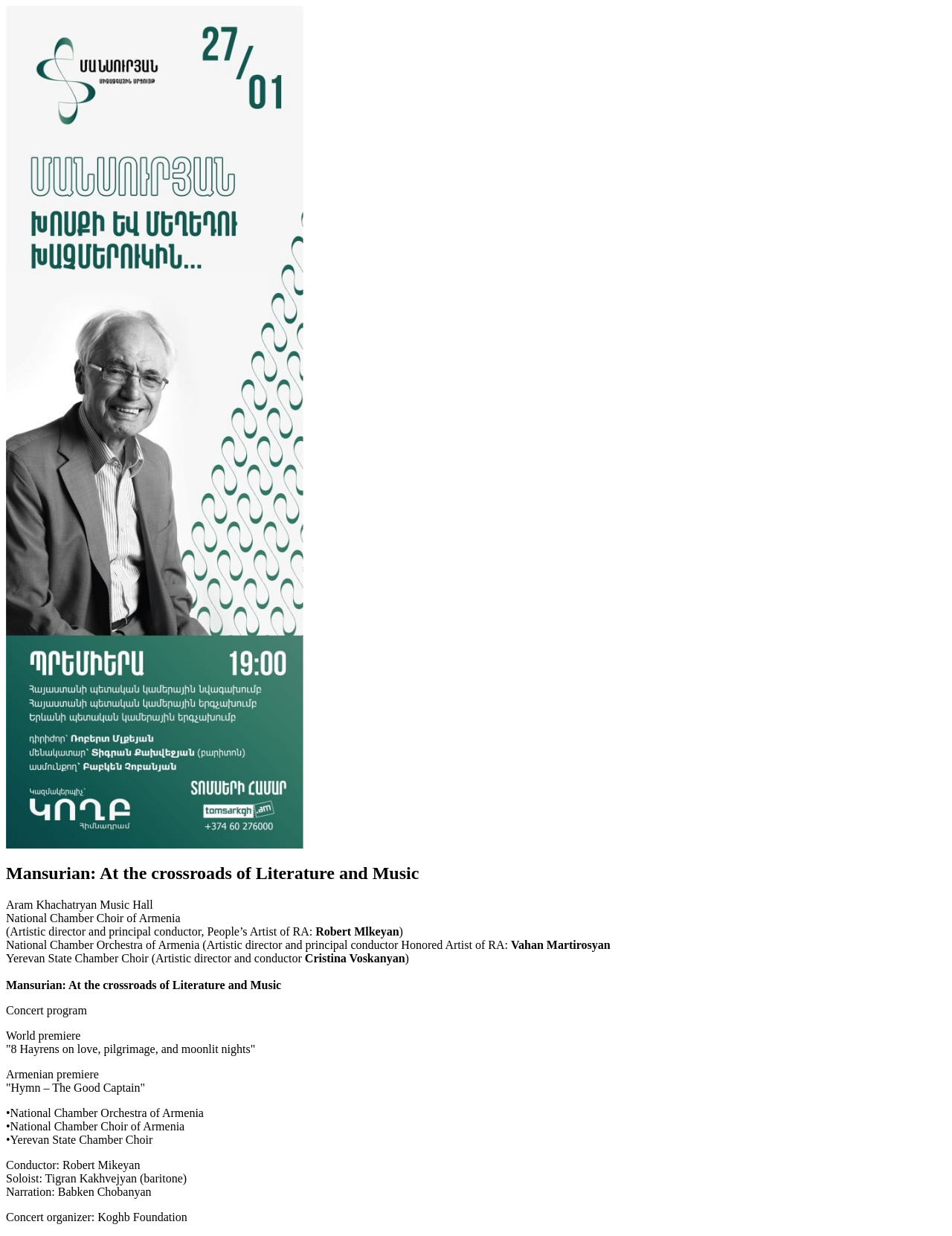Utilize the information from the image to answer the question in detail:
What is the name of the foundation that organized the concert?

I found the answer by looking at the StaticText element that describes the concert organizer, which mentions 'Concert organizer: Koghb Foundation'.